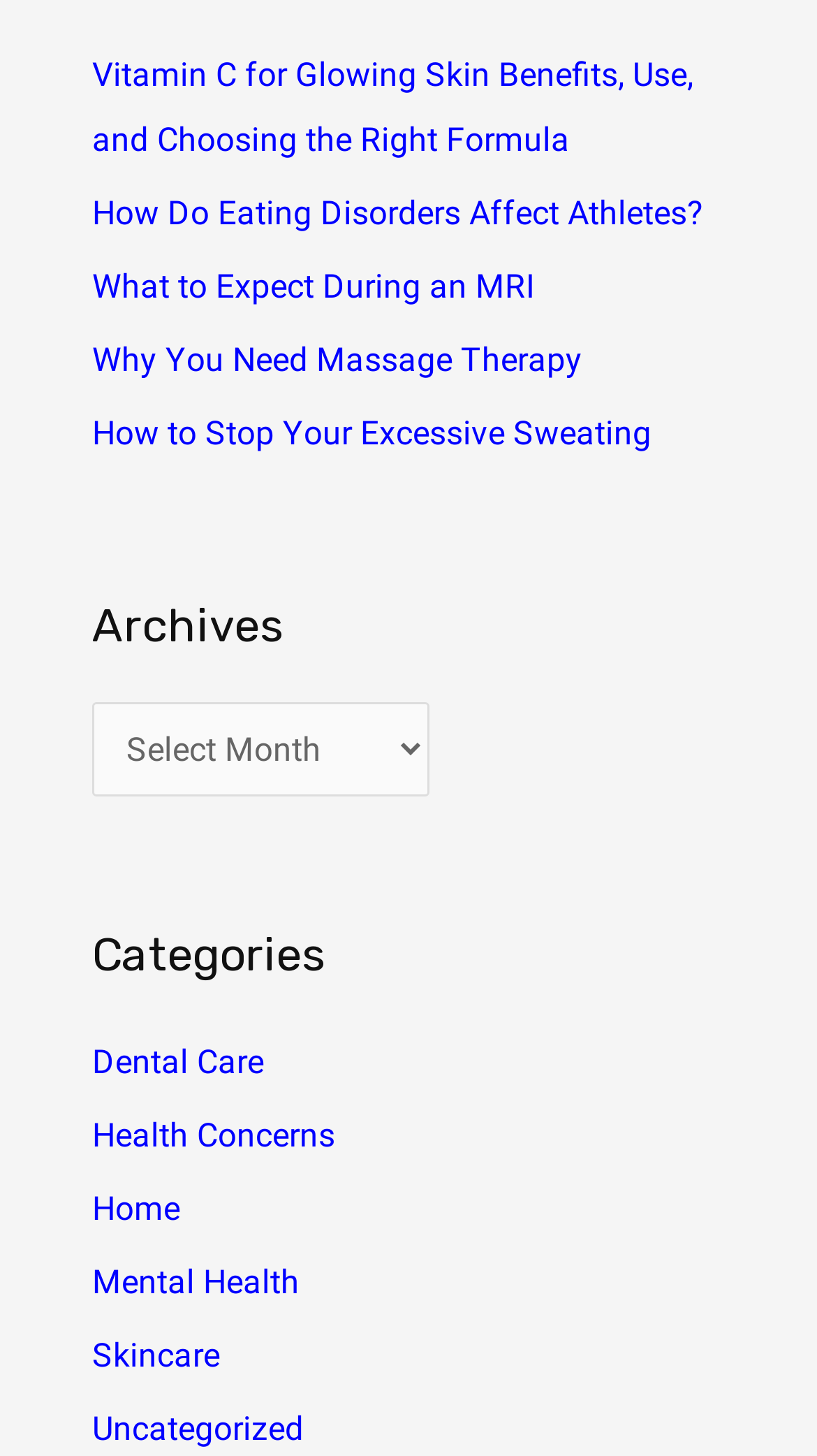Pinpoint the bounding box coordinates of the clickable area necessary to execute the following instruction: "browse dental care category". The coordinates should be given as four float numbers between 0 and 1, namely [left, top, right, bottom].

[0.112, 0.717, 0.323, 0.743]